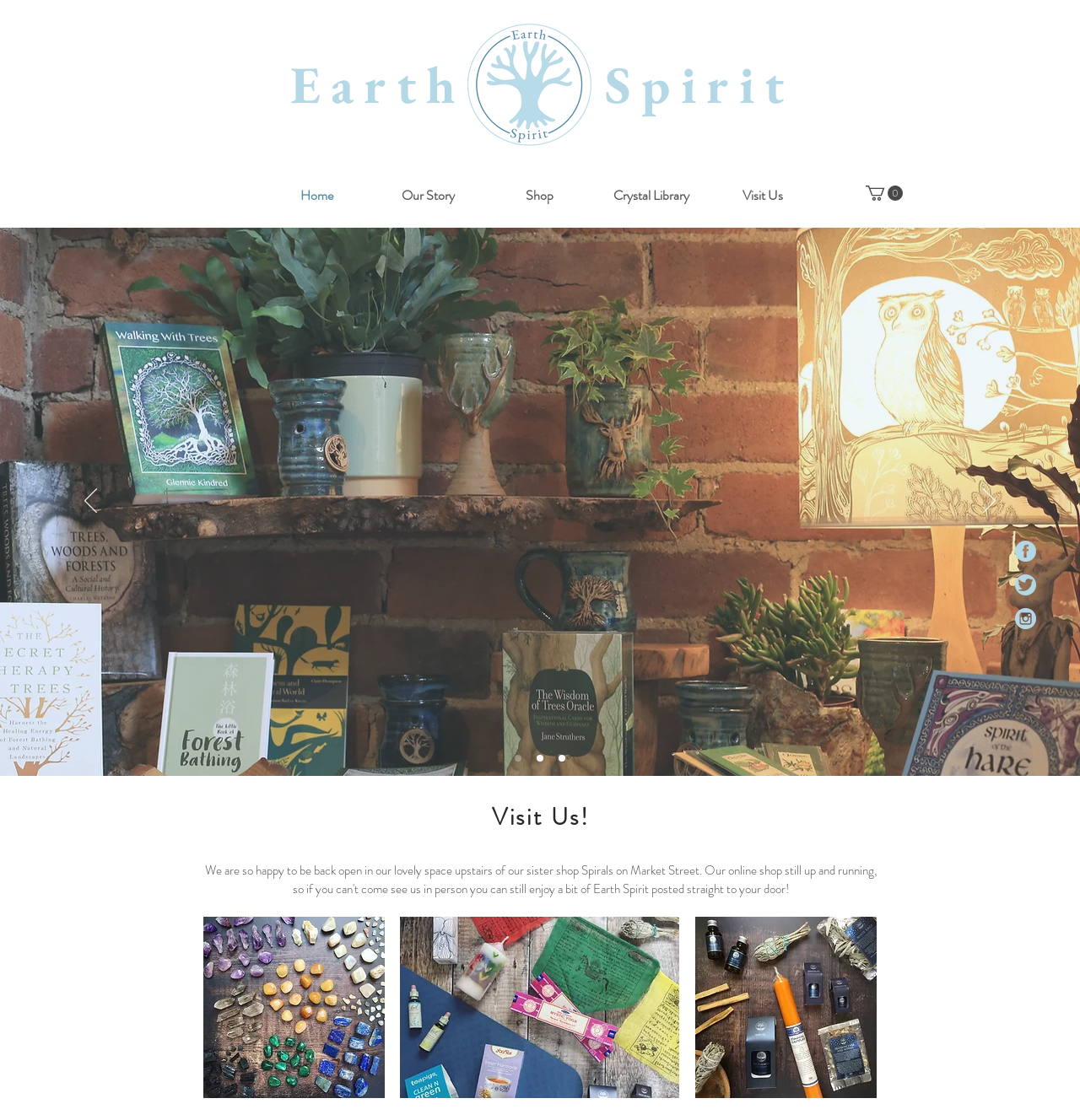Given the description: "Visit Us", determine the bounding box coordinates of the UI element. The coordinates should be formatted as four float numbers between 0 and 1, [left, top, right, bottom].

[0.654, 0.163, 0.757, 0.186]